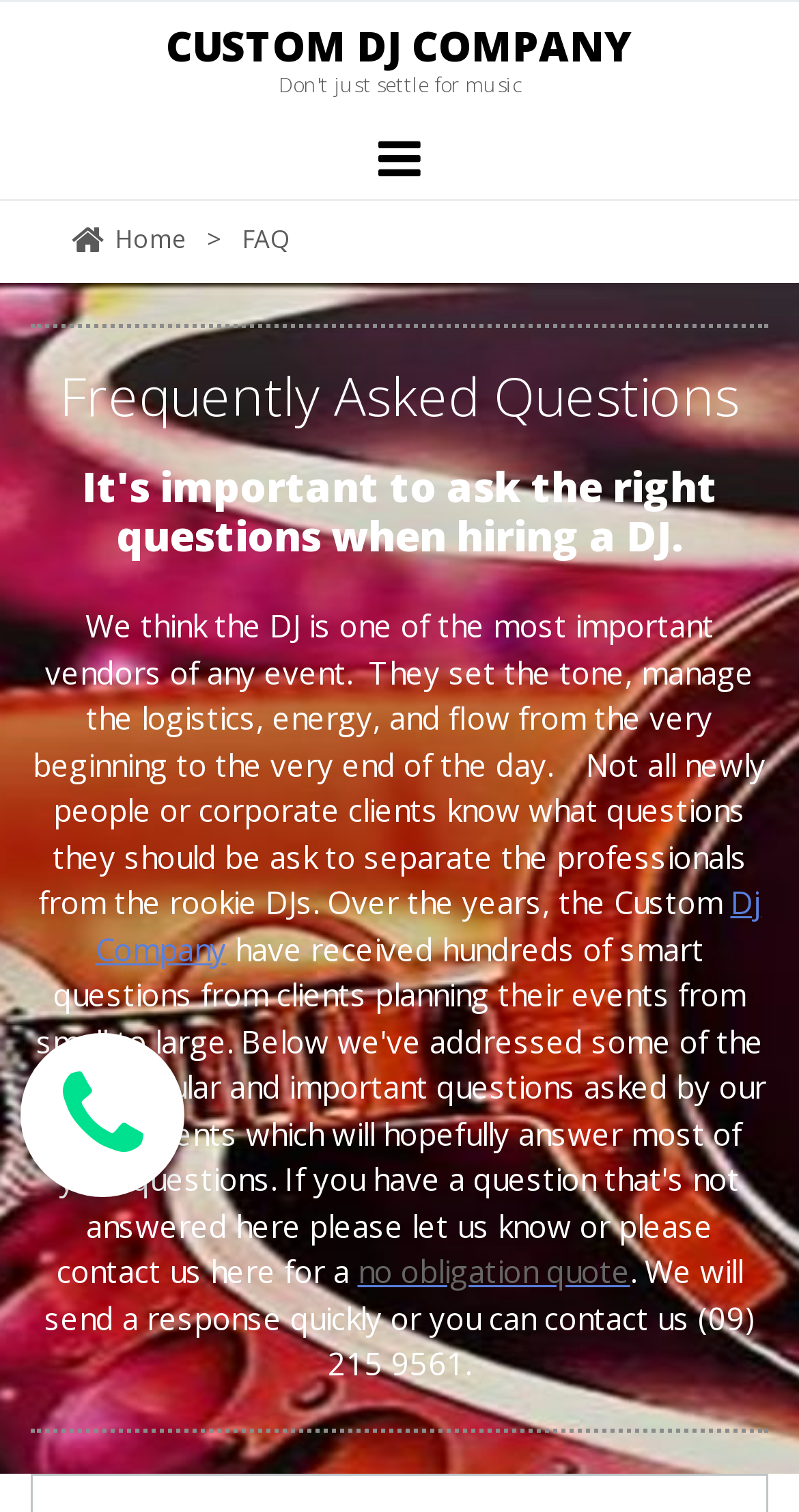What is the purpose of the DJ in an event?
Using the image, answer in one word or phrase.

Set the tone, manage logistics, energy, and flow